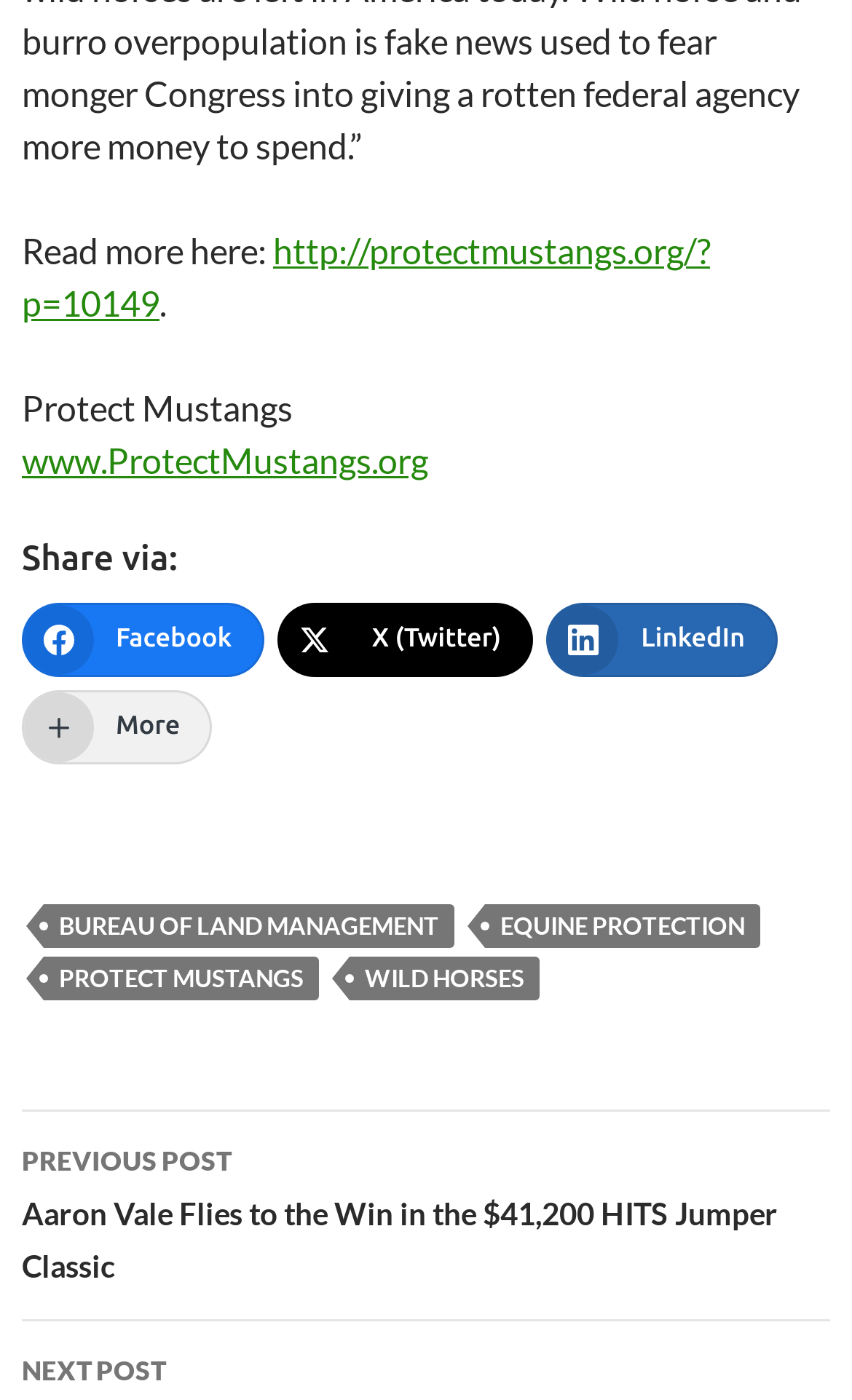What is the name of the organization?
Please provide a single word or phrase in response based on the screenshot.

Protect Mustangs